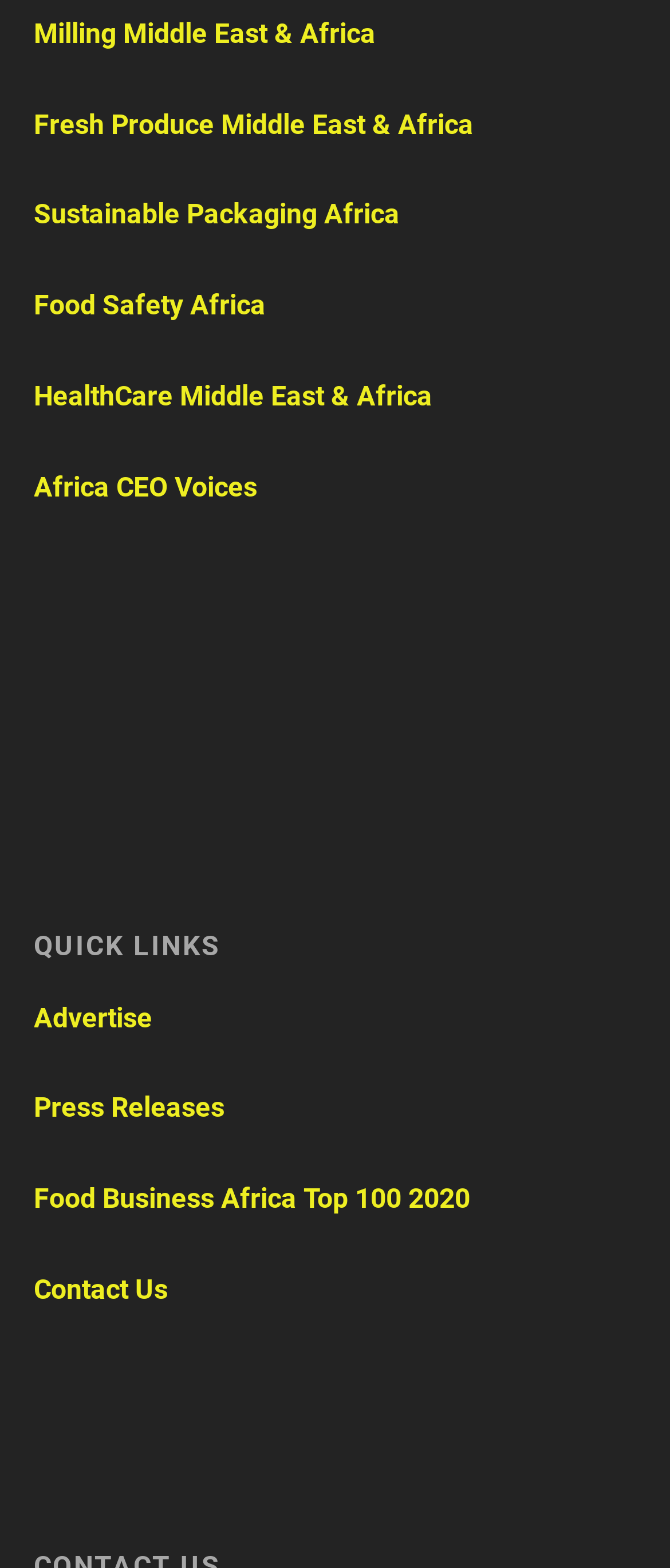Please reply with a single word or brief phrase to the question: 
What is the last link in the 'QUICK LINKS' section?

Contact Us